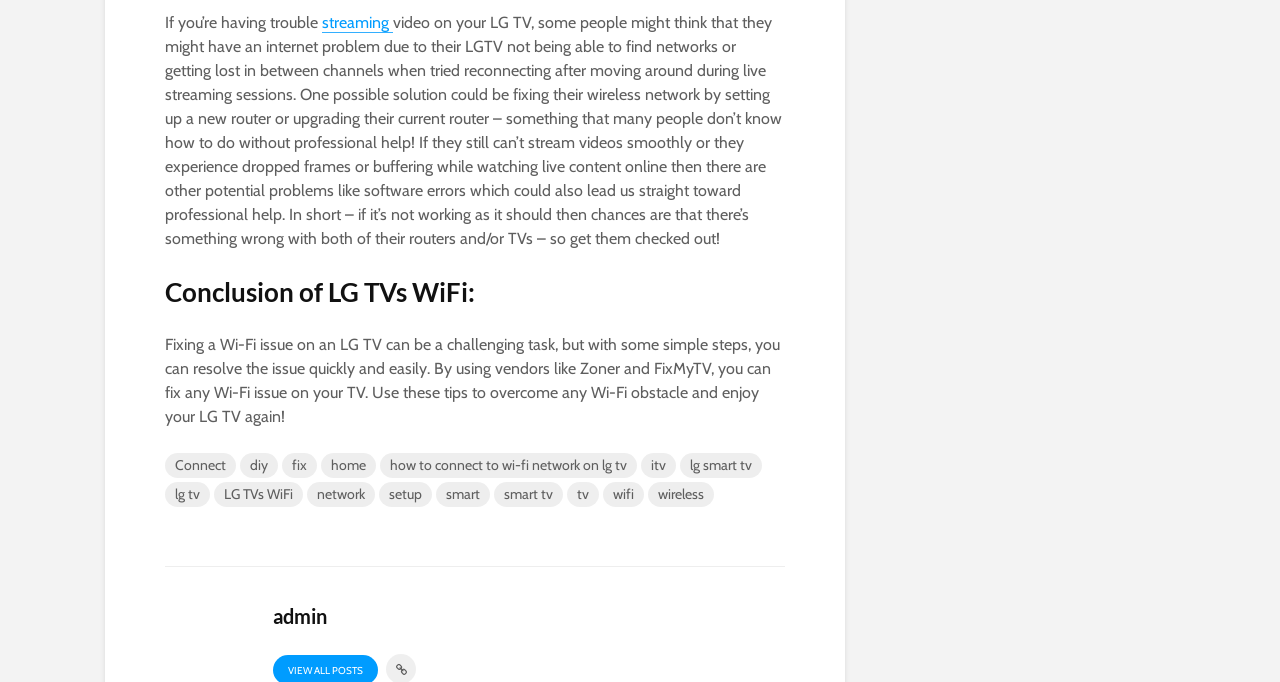Pinpoint the bounding box coordinates of the area that should be clicked to complete the following instruction: "Explore LG TVs WiFi issues". The coordinates must be given as four float numbers between 0 and 1, i.e., [left, top, right, bottom].

[0.167, 0.706, 0.237, 0.743]